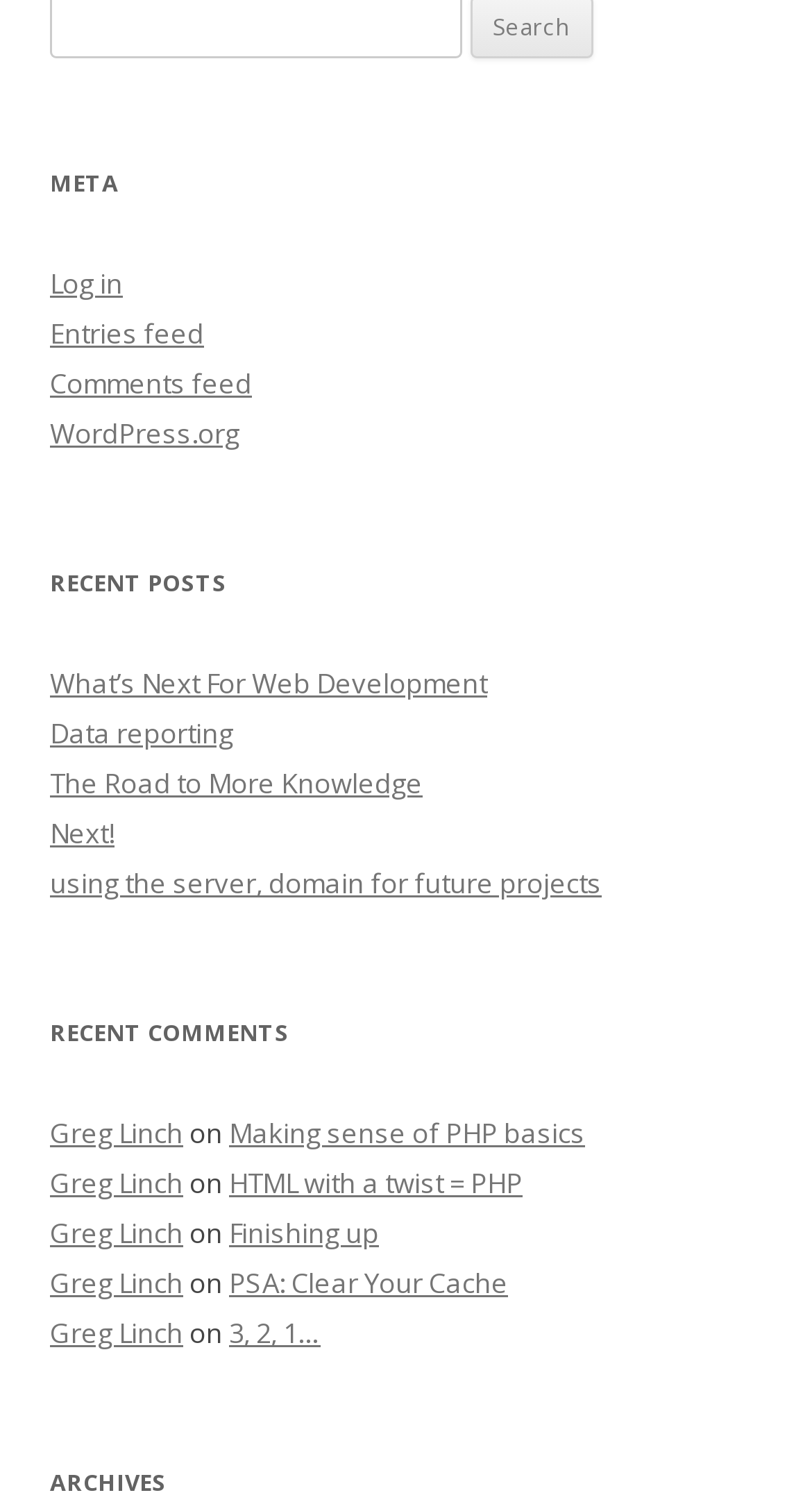Provide a brief response using a word or short phrase to this question:
What is the title of the last archive?

Not available